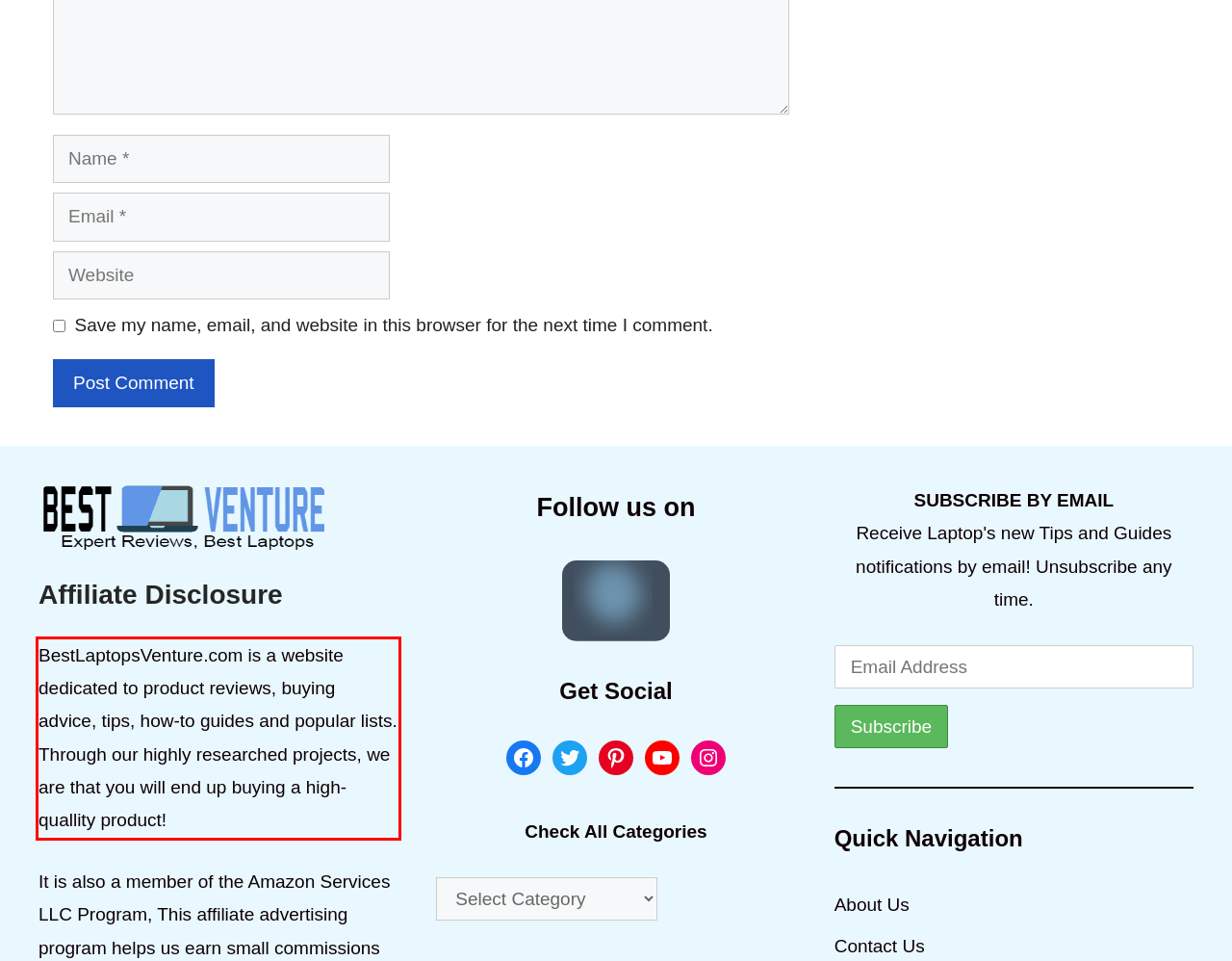Please extract the text content within the red bounding box on the webpage screenshot using OCR.

BestLaptopsVenture.com is a website dedicated to product reviews, buying advice, tips, how-to guides and popular lists. Through our highly researched projects, we are that you will end up buying a high-quallity product!